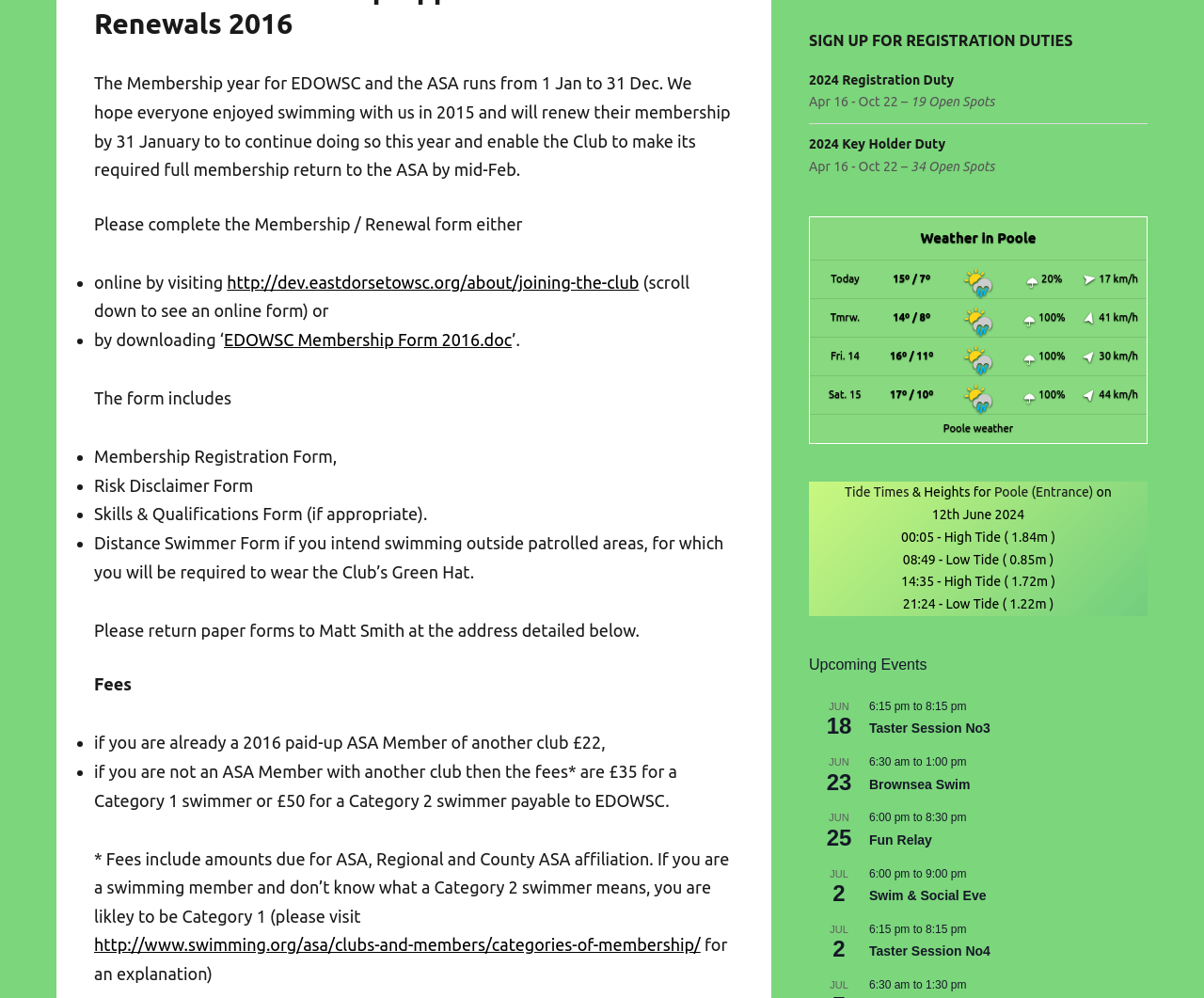Find the bounding box of the UI element described as follows: "http://www.swimming.org/asa/clubs-and-members/categories-of-membership/".

[0.078, 0.937, 0.582, 0.956]